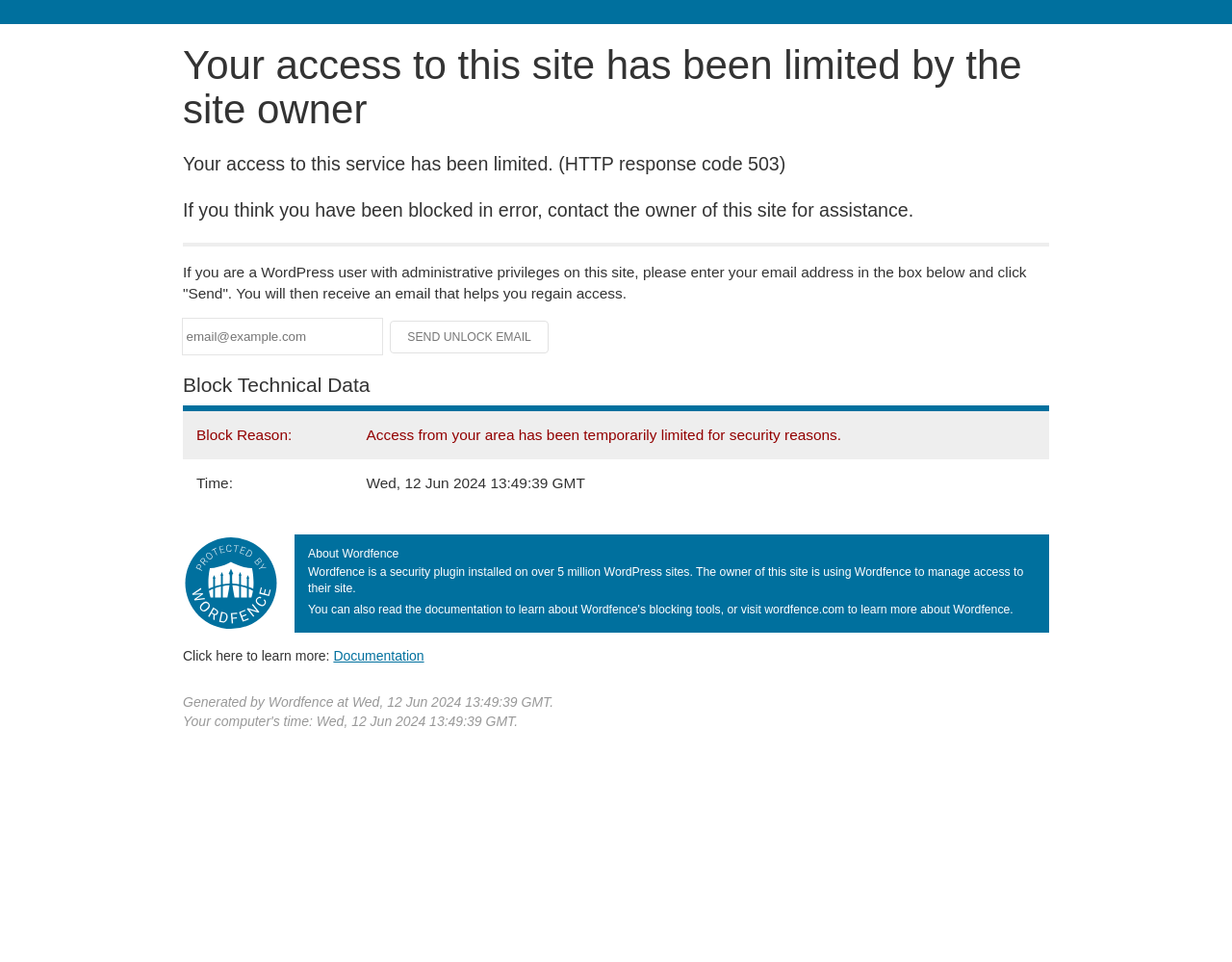Give a one-word or short-phrase answer to the following question: 
What is the date and time when the site access was limited?

Wed, 12 Jun 2024 13:49:39 GMT